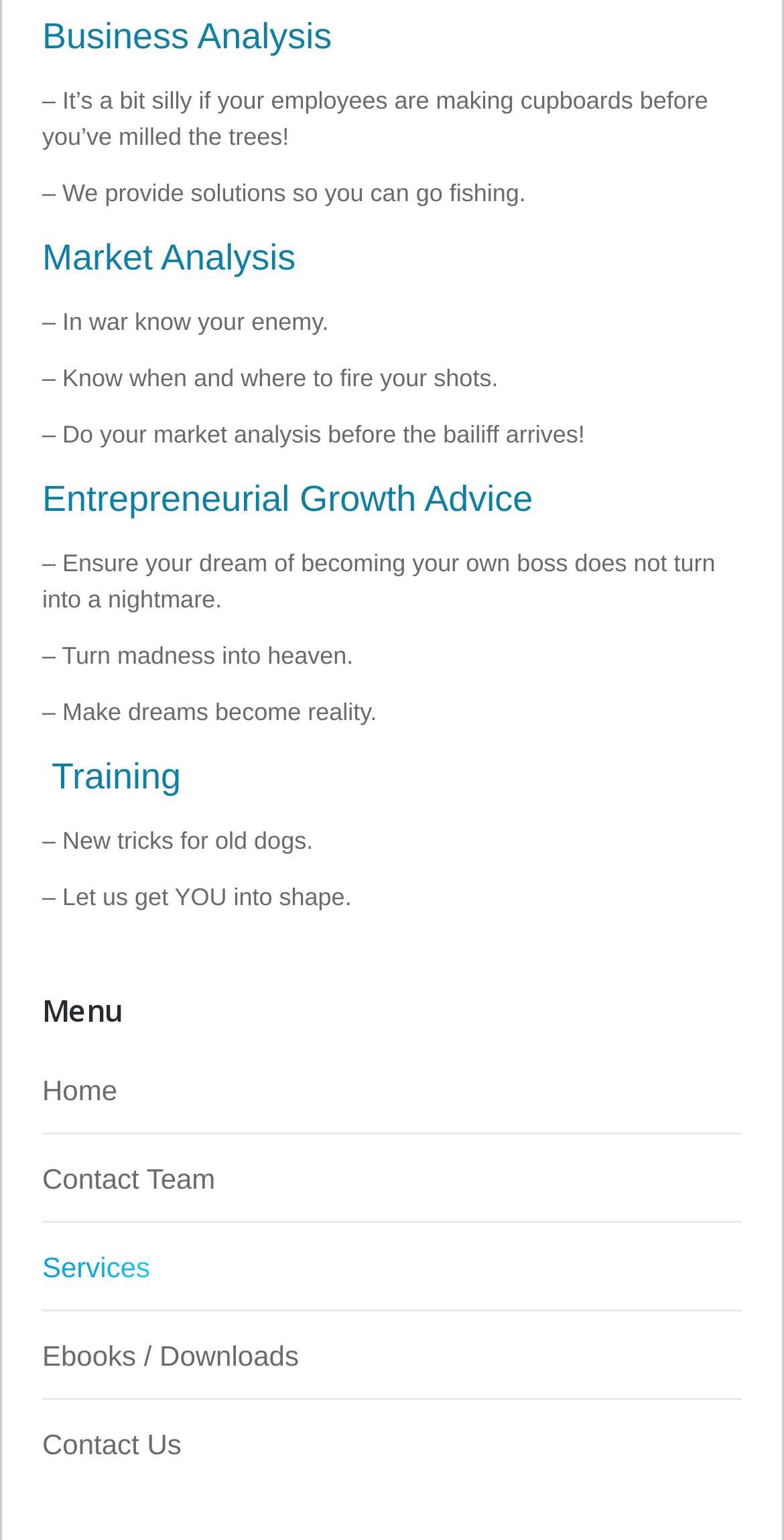Identify the bounding box coordinates for the UI element described as follows: Ebooks / Downloads. Use the format (top-left x, top-left y, bottom-right x, bottom-right y) and ensure all values are floating point numbers between 0 and 1.

[0.054, 0.87, 0.42, 0.891]